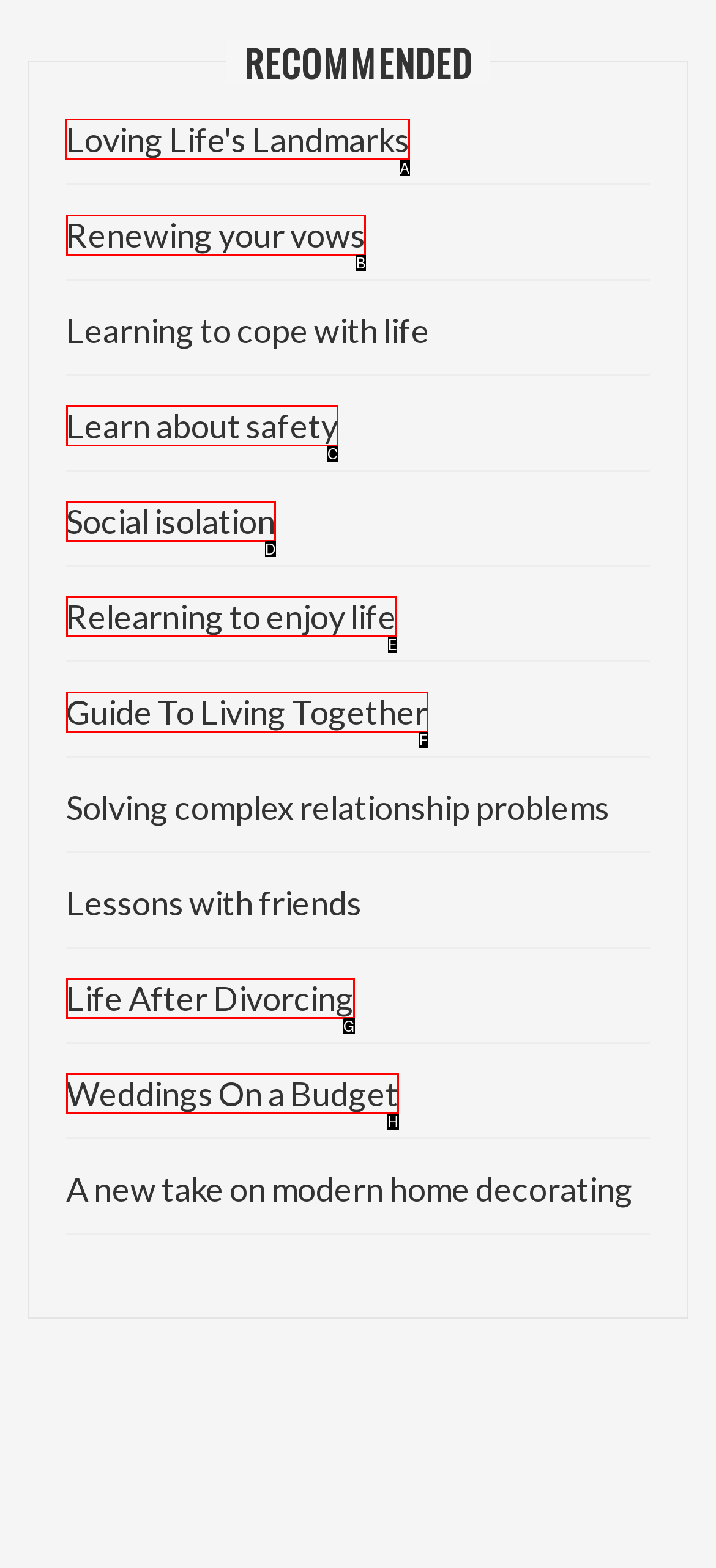Tell me which one HTML element I should click to complete the following task: Click on 'Loving Life's Landmarks' Answer with the option's letter from the given choices directly.

A